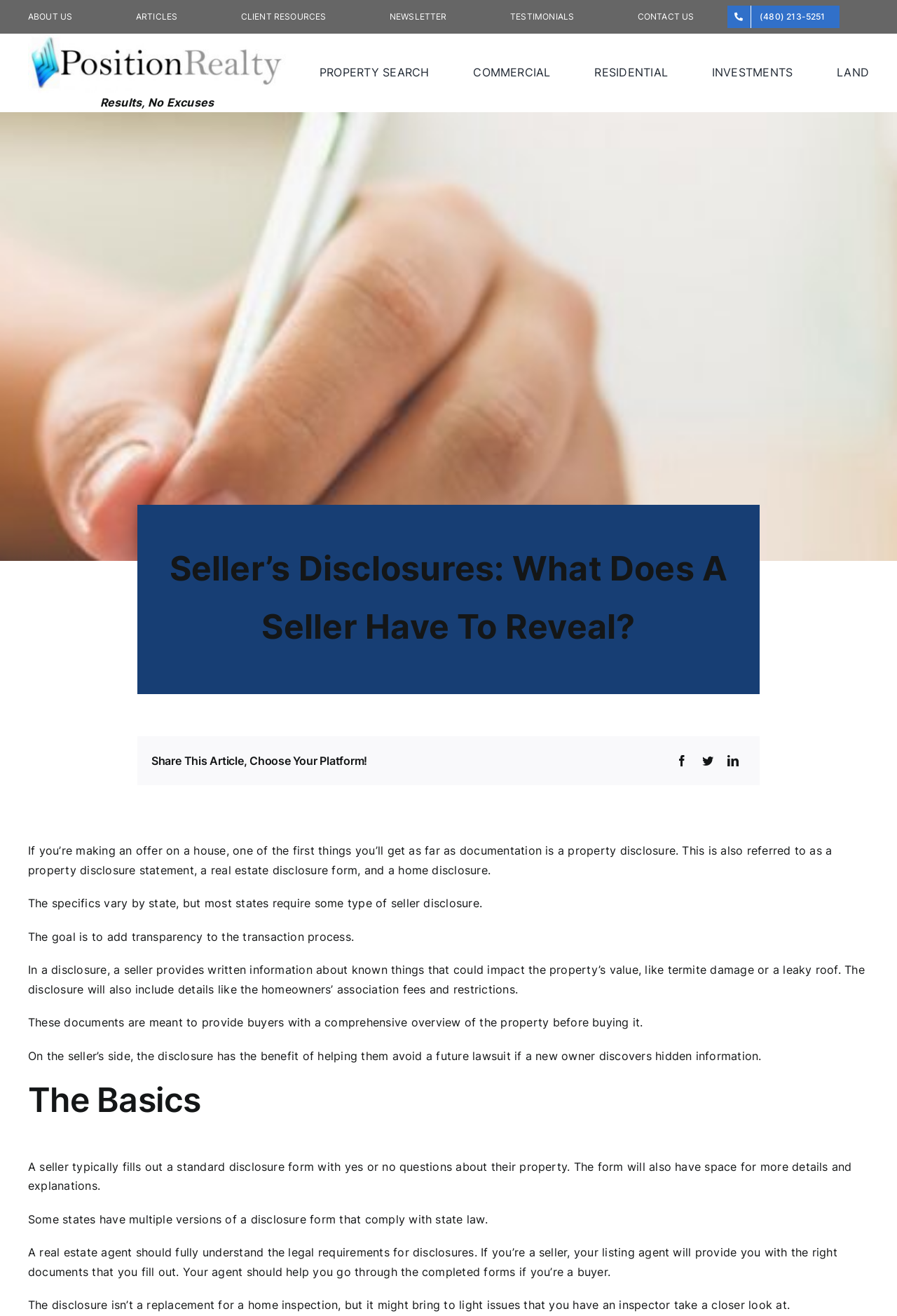Is a property disclosure a replacement for a home inspection?
Using the image, answer in one word or phrase.

No